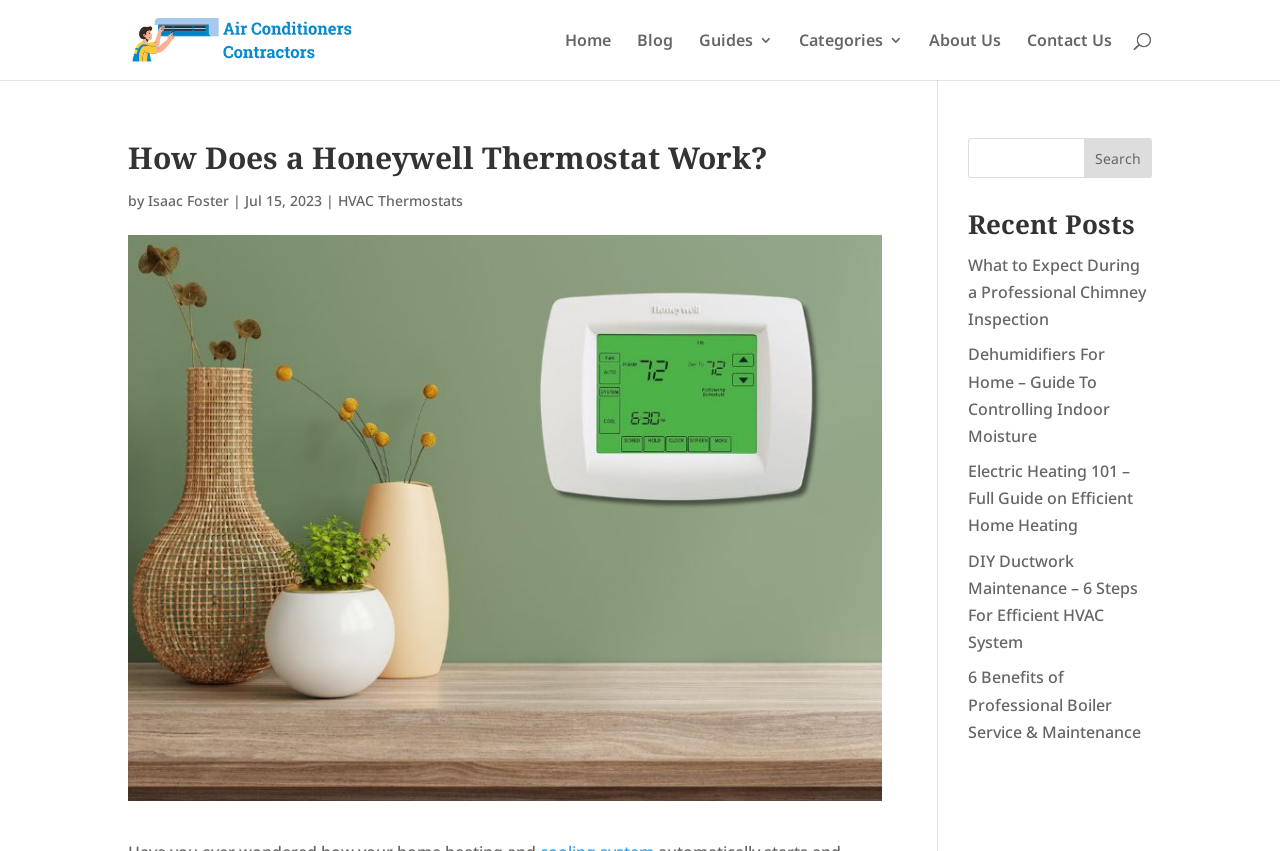Find the bounding box of the UI element described as: "alt="Air Conditioners Contractors"". The bounding box coordinates should be given as four float values between 0 and 1, i.e., [left, top, right, bottom].

[0.103, 0.032, 0.358, 0.058]